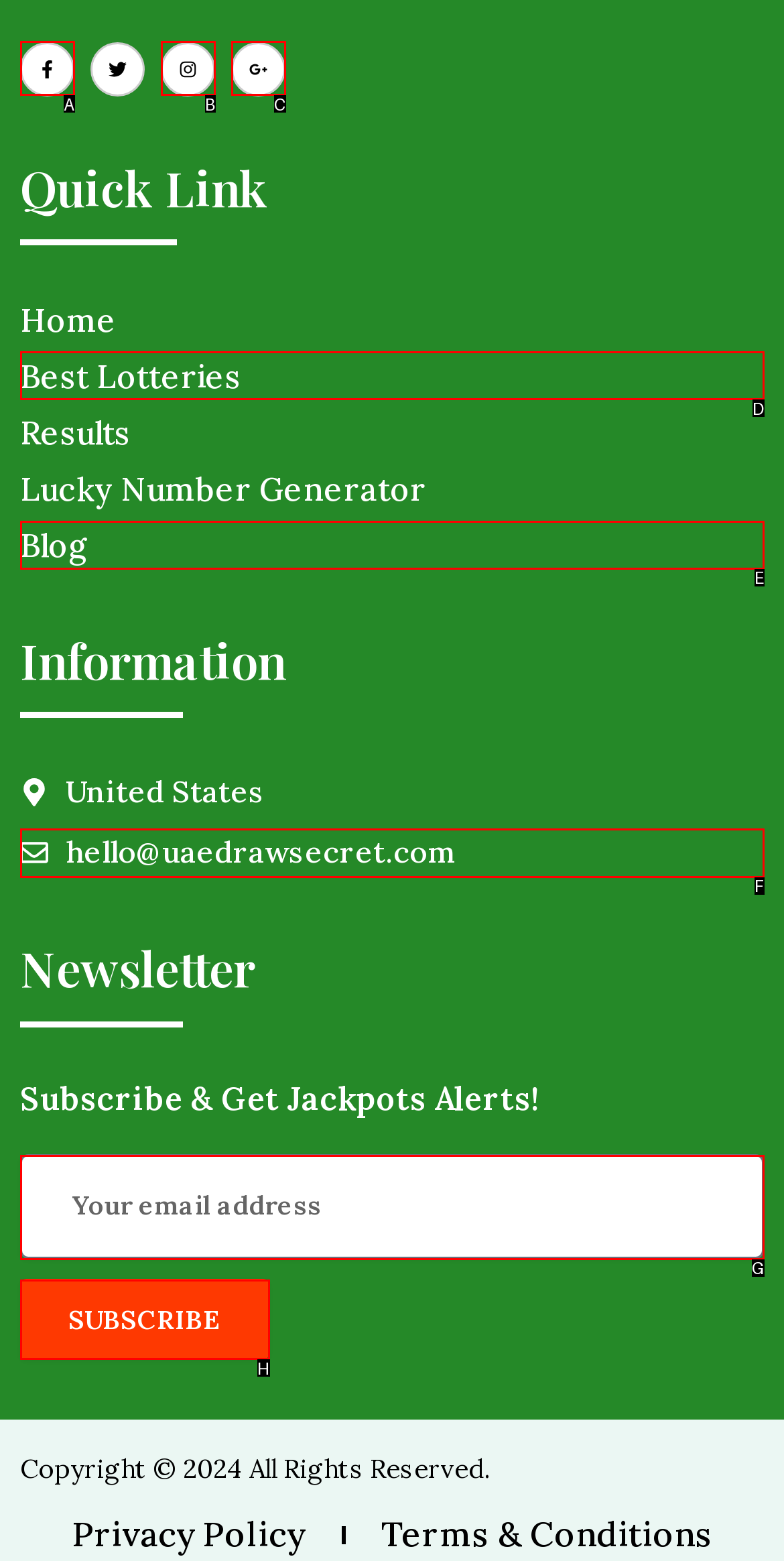Determine the letter of the UI element that you need to click to perform the task: Subscribe to the newsletter.
Provide your answer with the appropriate option's letter.

H